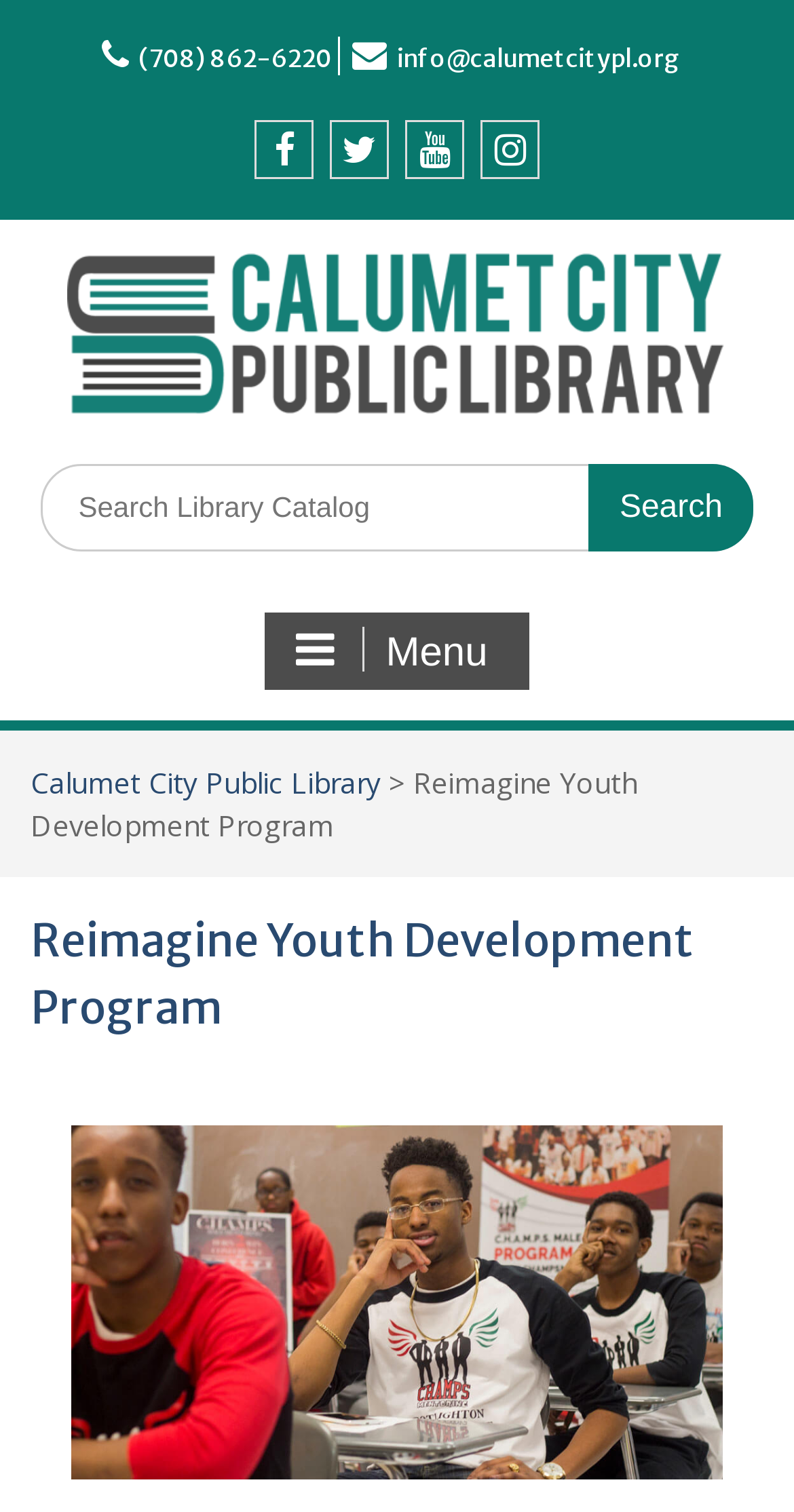Pinpoint the bounding box coordinates of the element you need to click to execute the following instruction: "Visit the library's Facebook page". The bounding box should be represented by four float numbers between 0 and 1, in the format [left, top, right, bottom].

[0.321, 0.079, 0.395, 0.118]